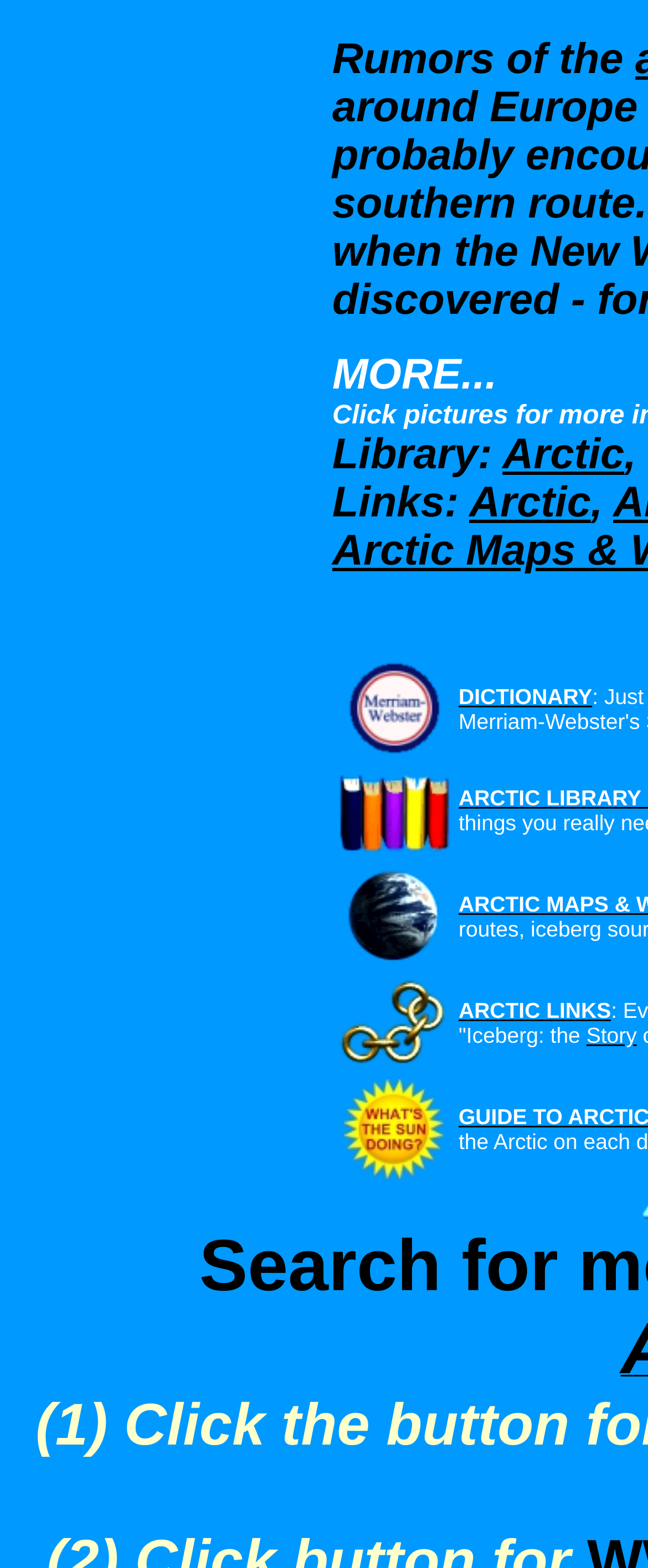Please look at the image and answer the question with a detailed explanation: What can be done with unlinked words?

The webpage has a static text 'Double-click any unlinked word' which implies that users can double-click on unlinked words to perform some action.